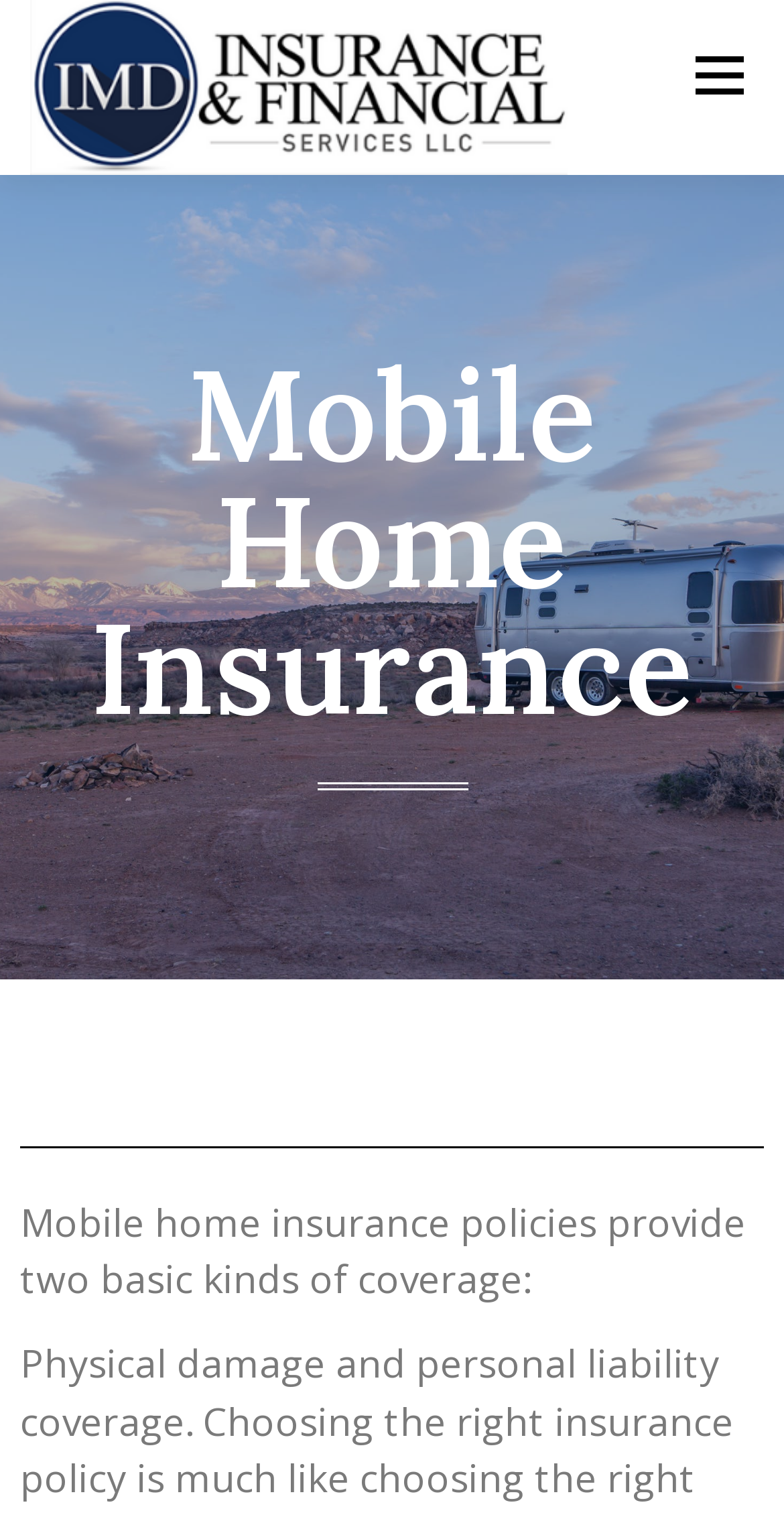How many types of services are listed on this webpage?
Please give a detailed and thorough answer to the question, covering all relevant points.

By examining the links under the 'SERVICES' category, I count 8 types of services listed, including Commercial, Cyber Security, Personal, Life Insurance, Pre-need, and Other Services.